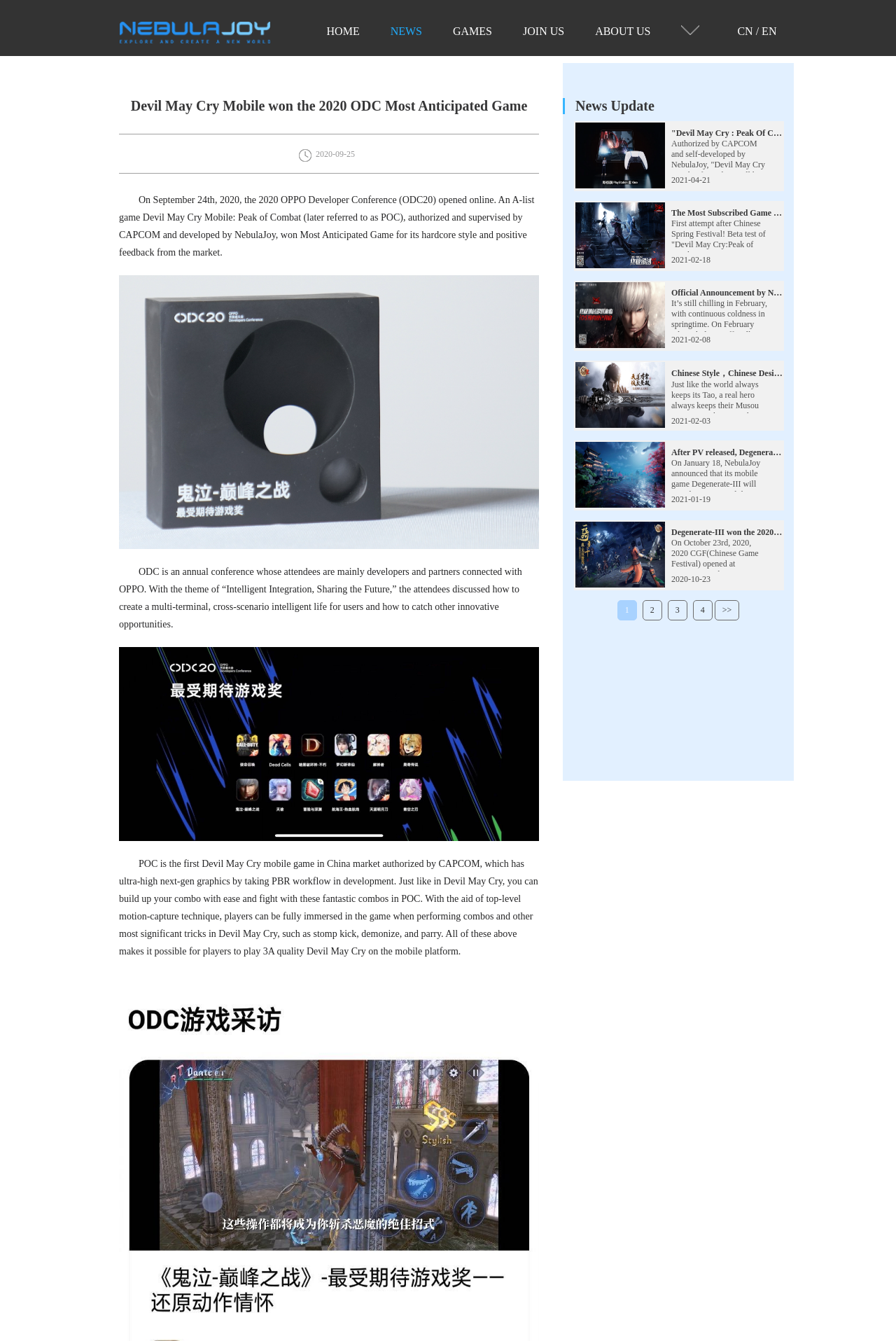Identify the bounding box coordinates for the region to click in order to carry out this instruction: "View the image related to the 2020 OPPO Developer Conference". Provide the coordinates using four float numbers between 0 and 1, formatted as [left, top, right, bottom].

[0.133, 0.482, 0.602, 0.627]